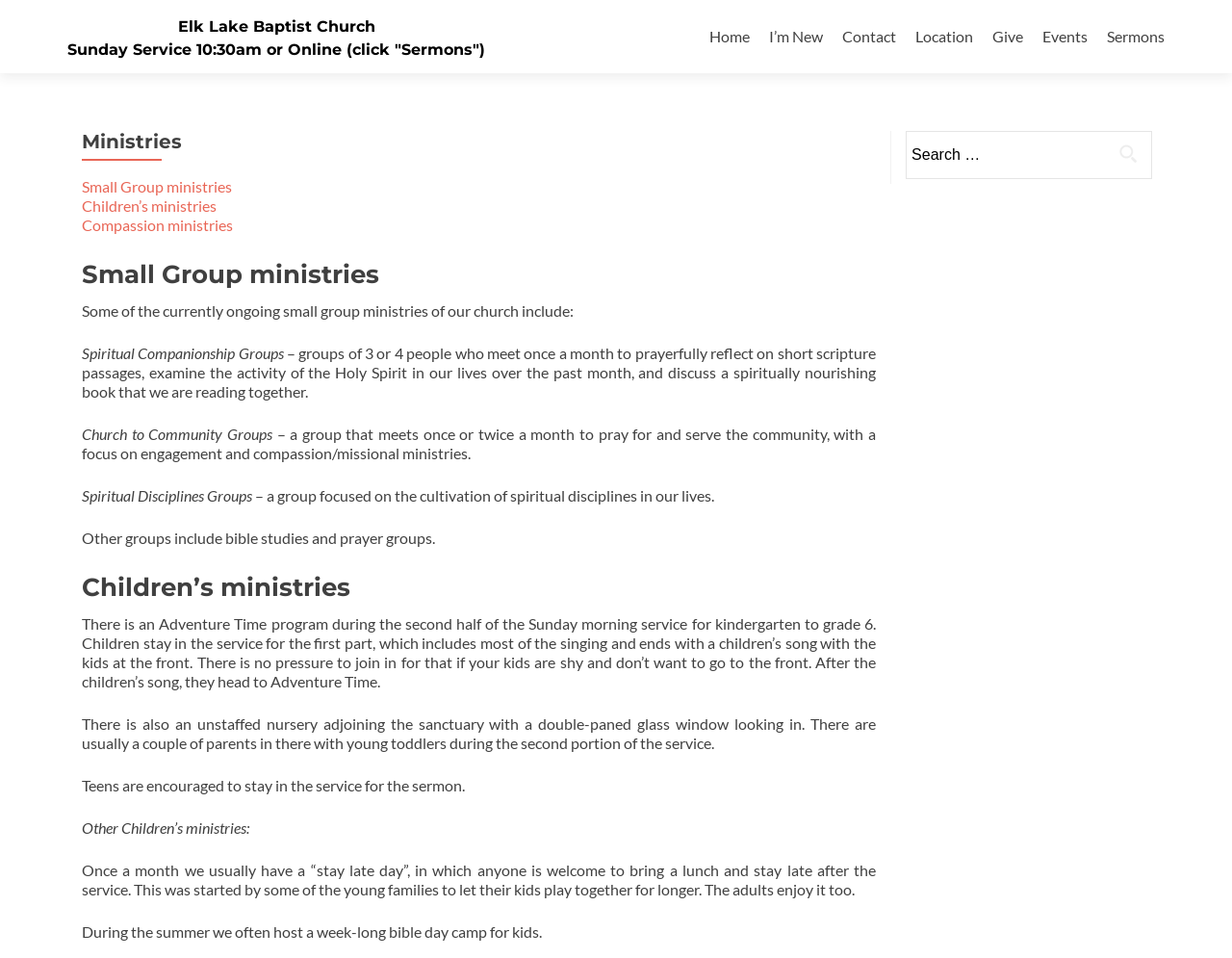Locate the bounding box coordinates of the element that should be clicked to fulfill the instruction: "Click the 'Home' link".

[0.576, 0.02, 0.609, 0.055]